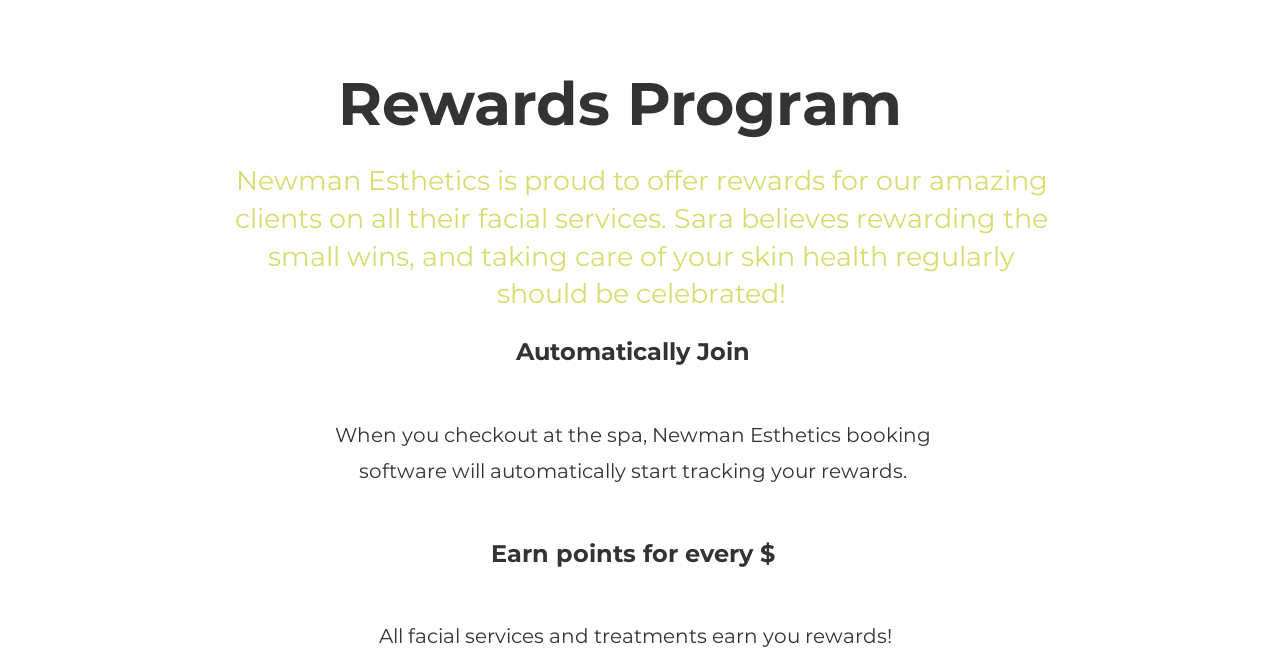What is the purpose of the rewards program?
Using the image provided, answer with just one word or phrase.

To reward loyal clients